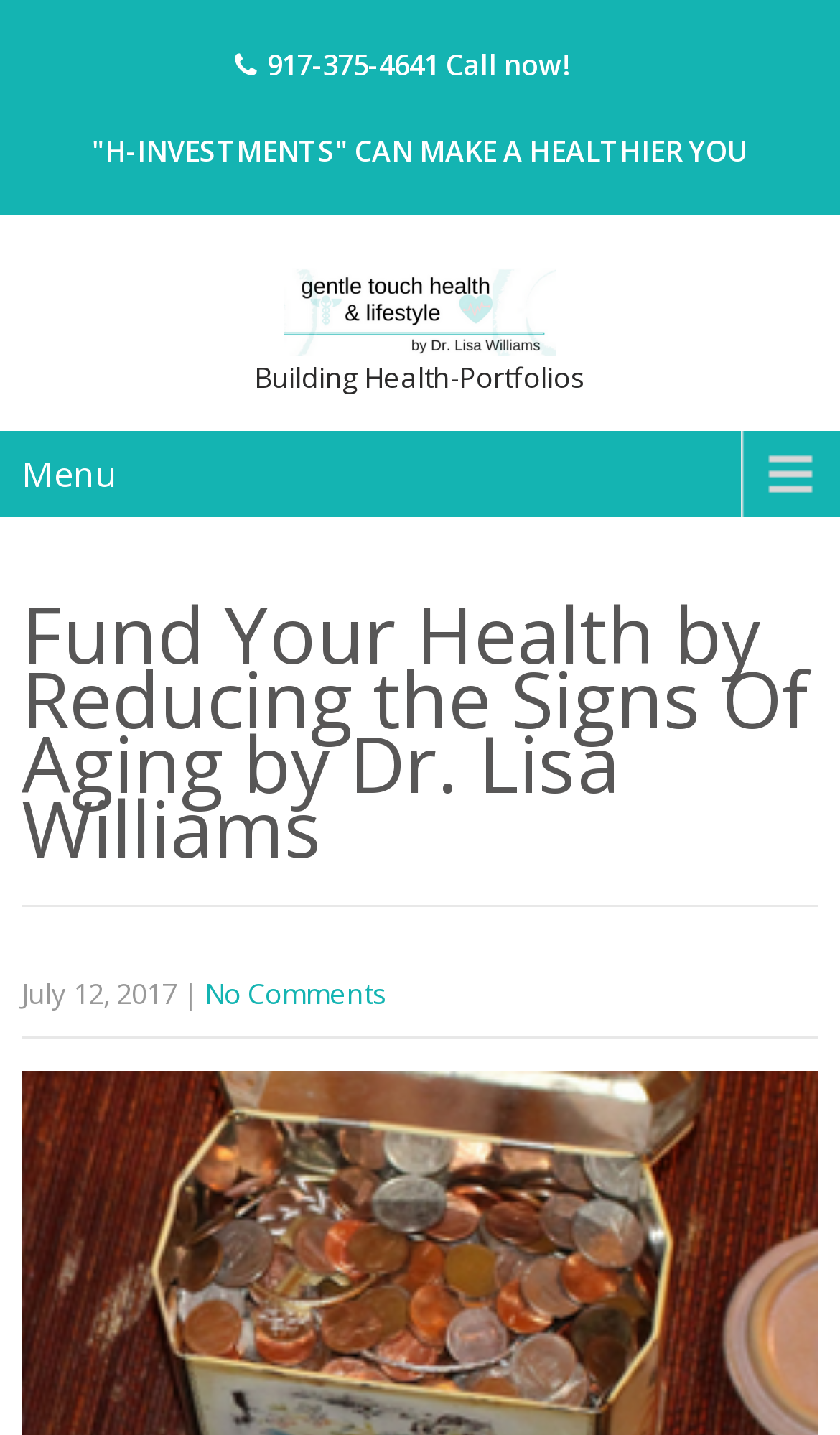What is the title of the article?
Based on the screenshot, provide a one-word or short-phrase response.

Fund Your Health by Reducing the Signs Of Aging by Dr. Lisa Williams